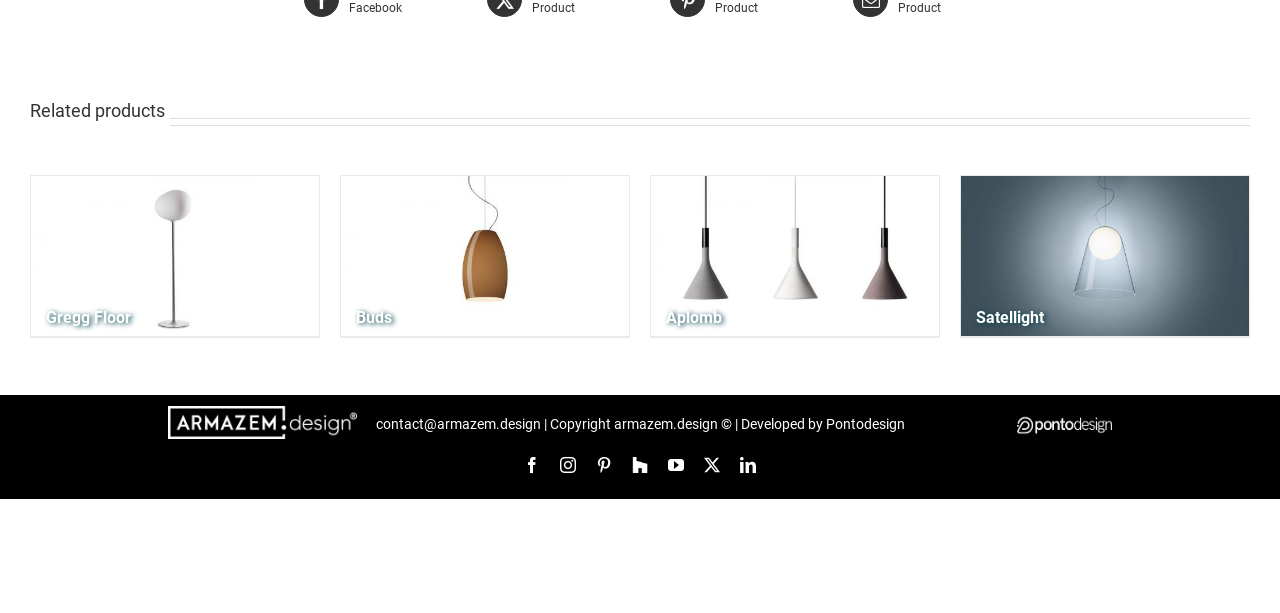Please identify the bounding box coordinates for the region that you need to click to follow this instruction: "Watch YouTube videos".

[0.522, 0.089, 0.534, 0.115]